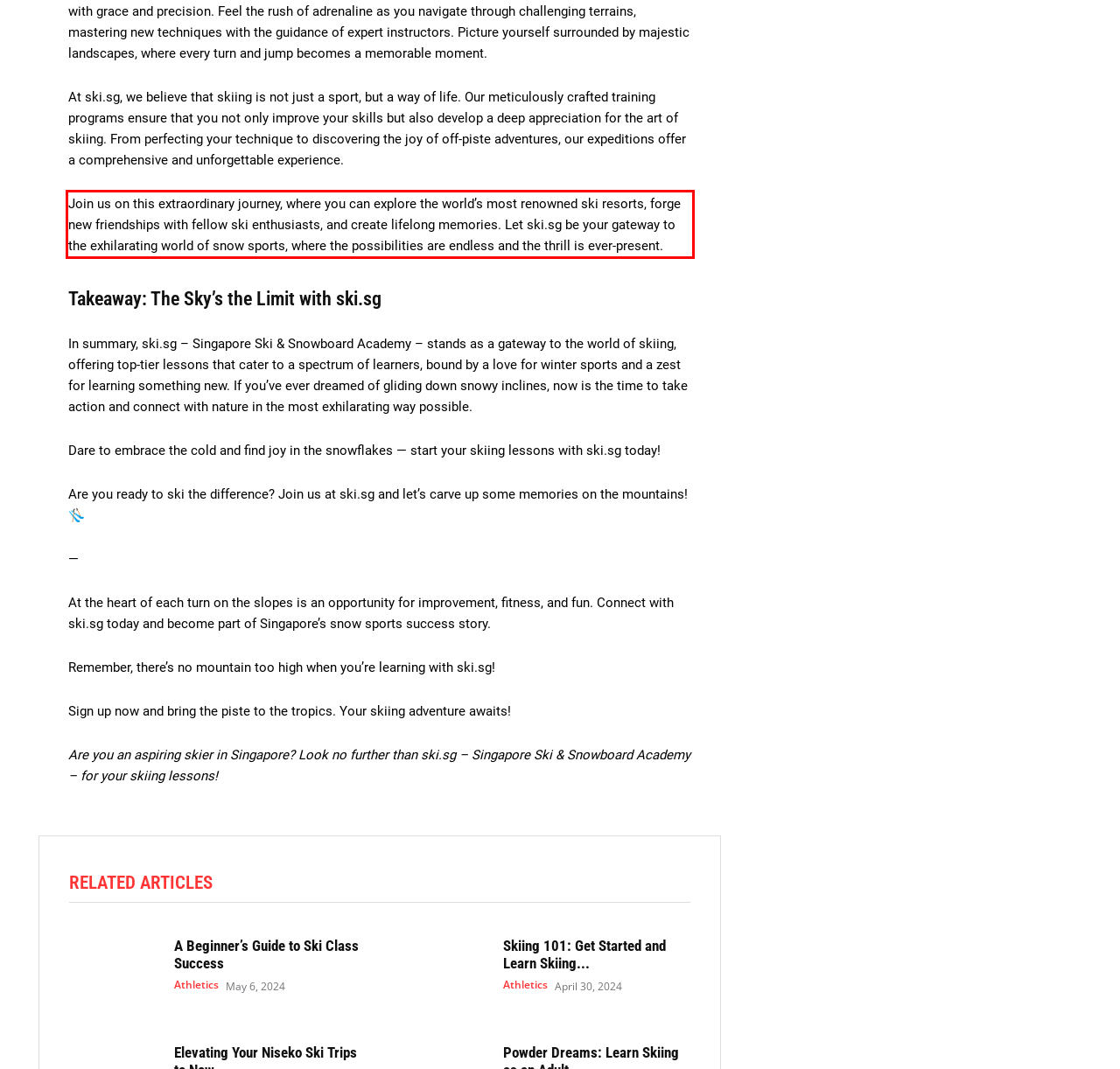Examine the screenshot of the webpage, locate the red bounding box, and generate the text contained within it.

Join us on this extraordinary journey, where you can explore the world’s most renowned ski resorts, forge new friendships with fellow ski enthusiasts, and create lifelong memories. Let ski.sg be your gateway to the exhilarating world of snow sports, where the possibilities are endless and the thrill is ever-present.